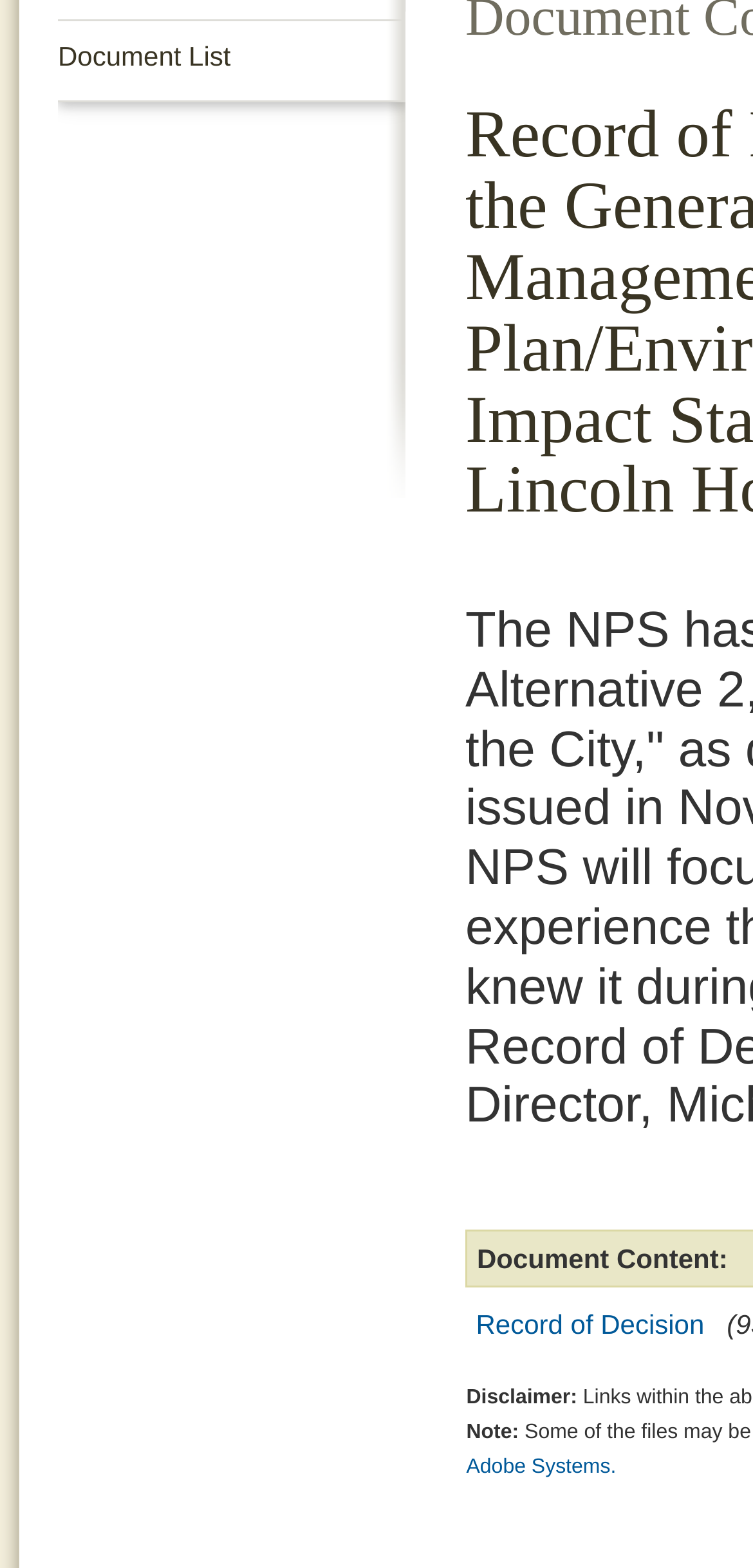Please determine the bounding box coordinates for the element with the description: "Record of Decision".

[0.632, 0.835, 0.935, 0.854]